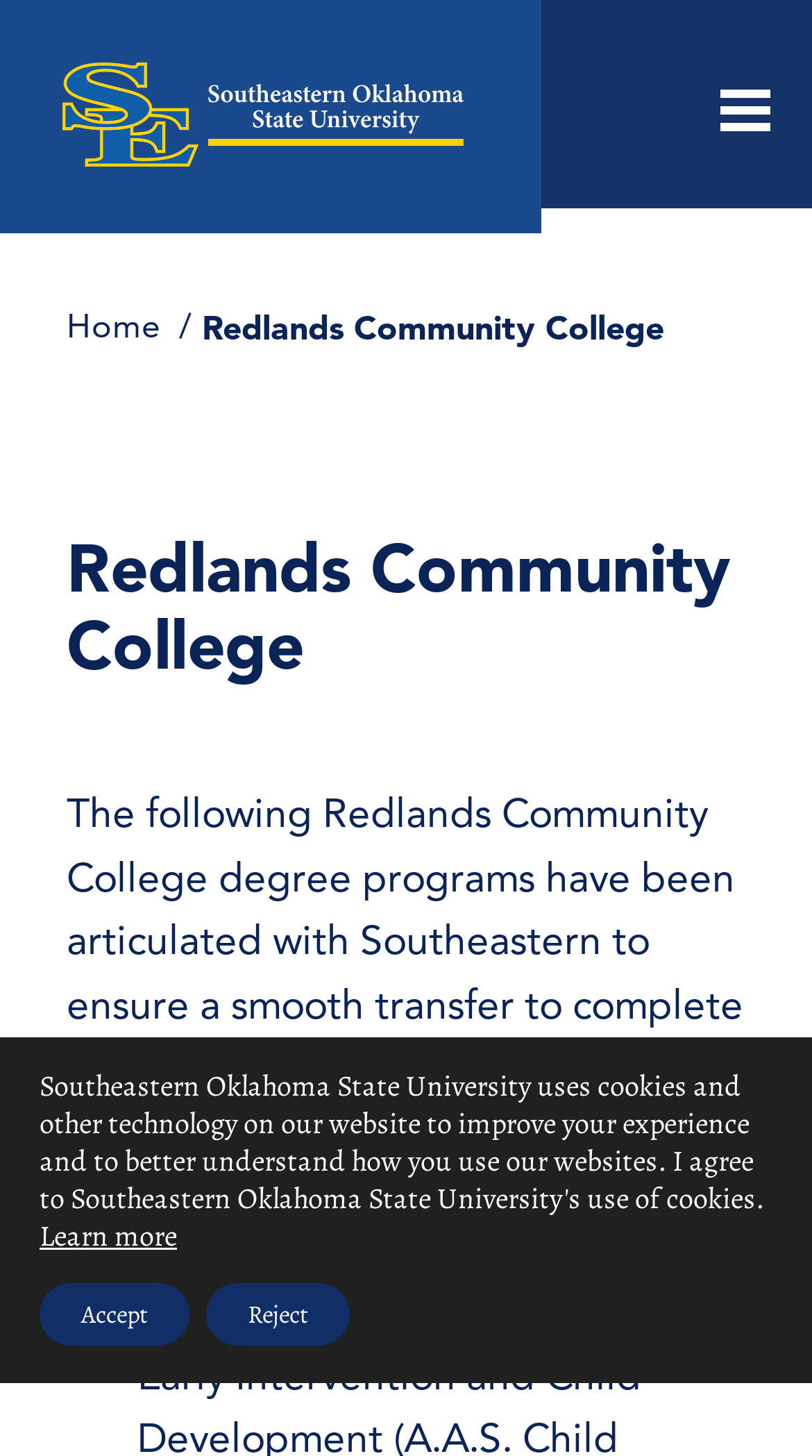Please provide a detailed answer to the question below by examining the image:
How many links are there in the menu?

I counted the number of link elements that are children of the button element with the text 'Menu' and found three links: 'Home', 'Visit', and 'Apply'.